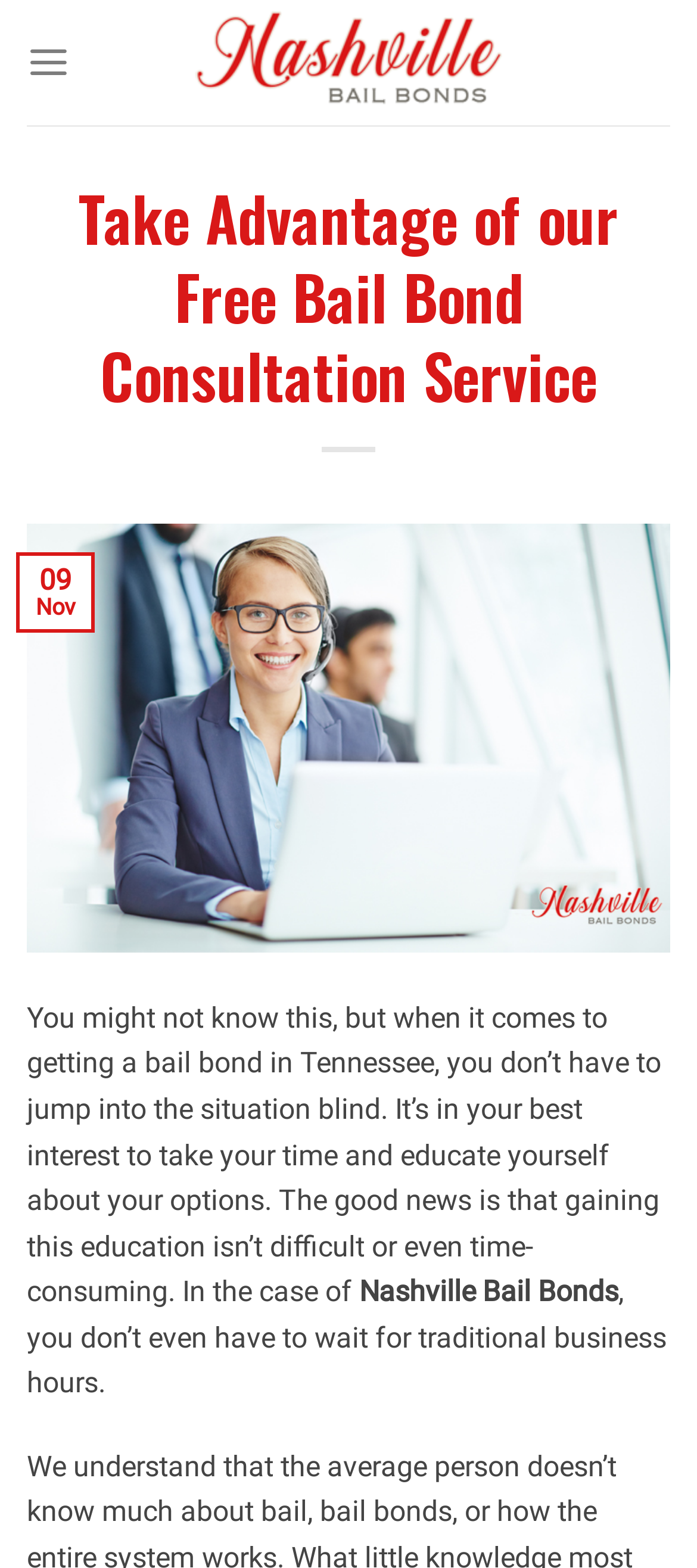Answer in one word or a short phrase: 
What is the purpose of the consultation service?

To educate about bail bond options